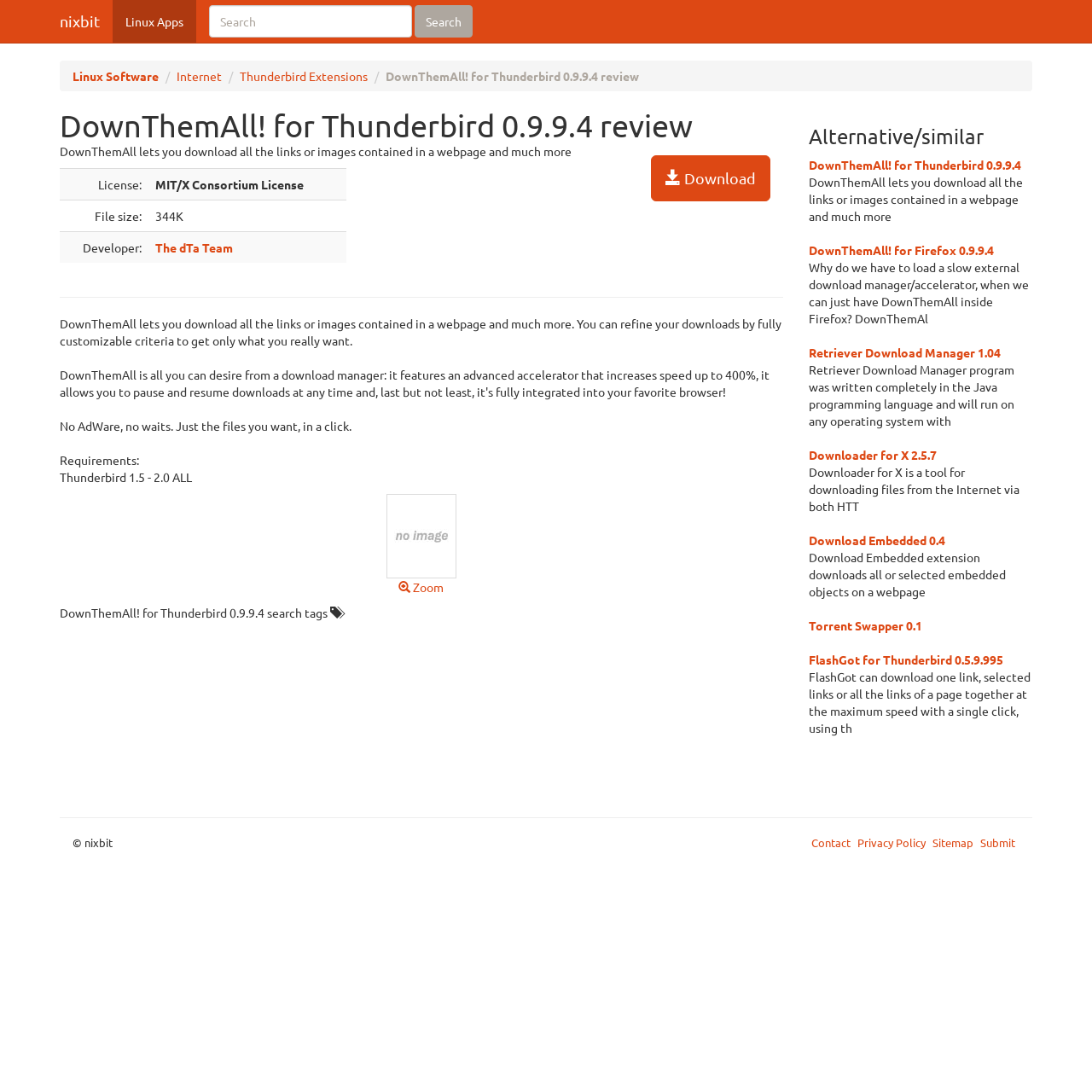Give a concise answer using one word or a phrase to the following question:
What is the file size of the software?

344K